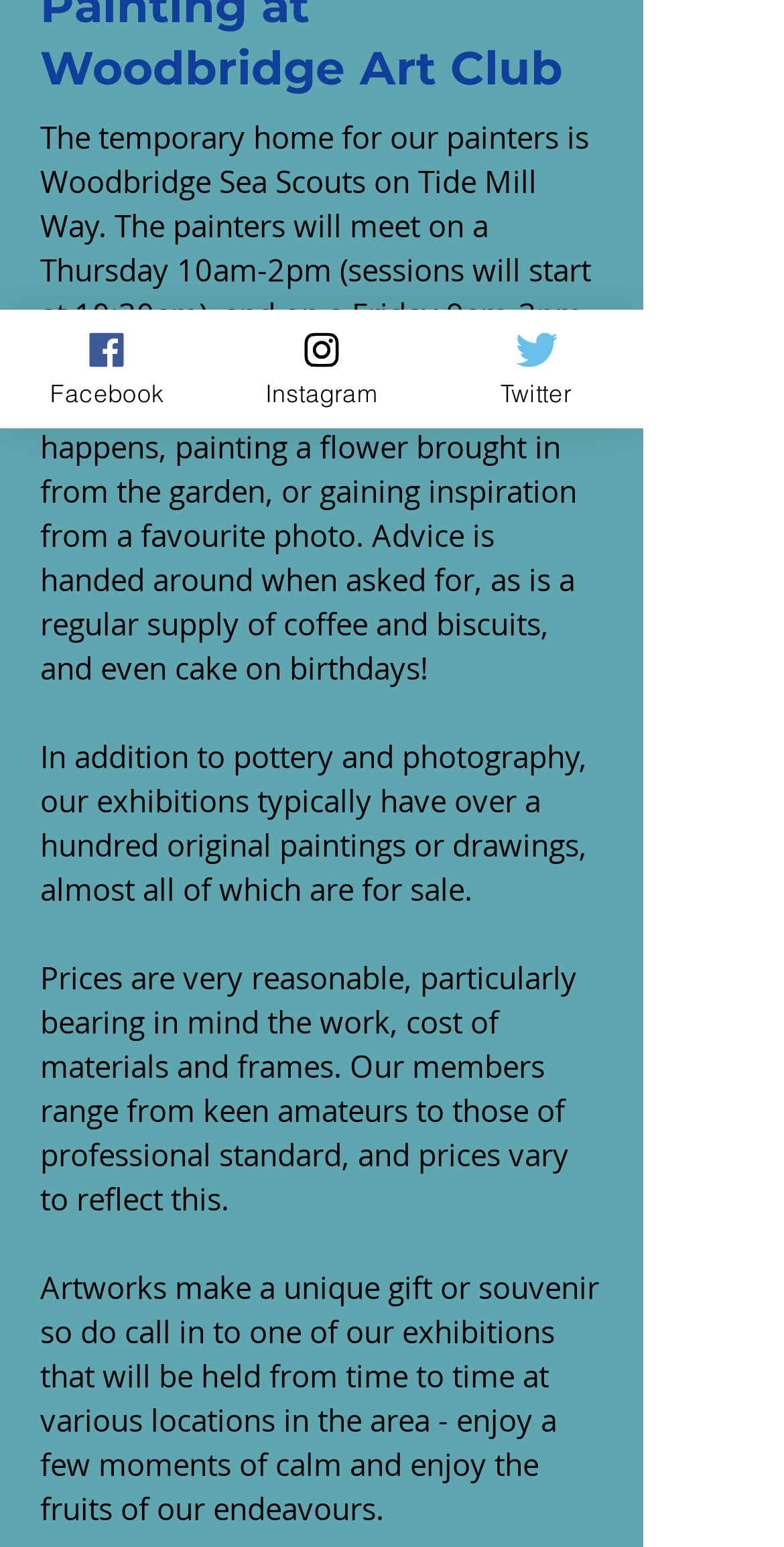Identify the bounding box coordinates for the UI element described as: "Twitter".

[0.547, 0.2, 0.821, 0.277]